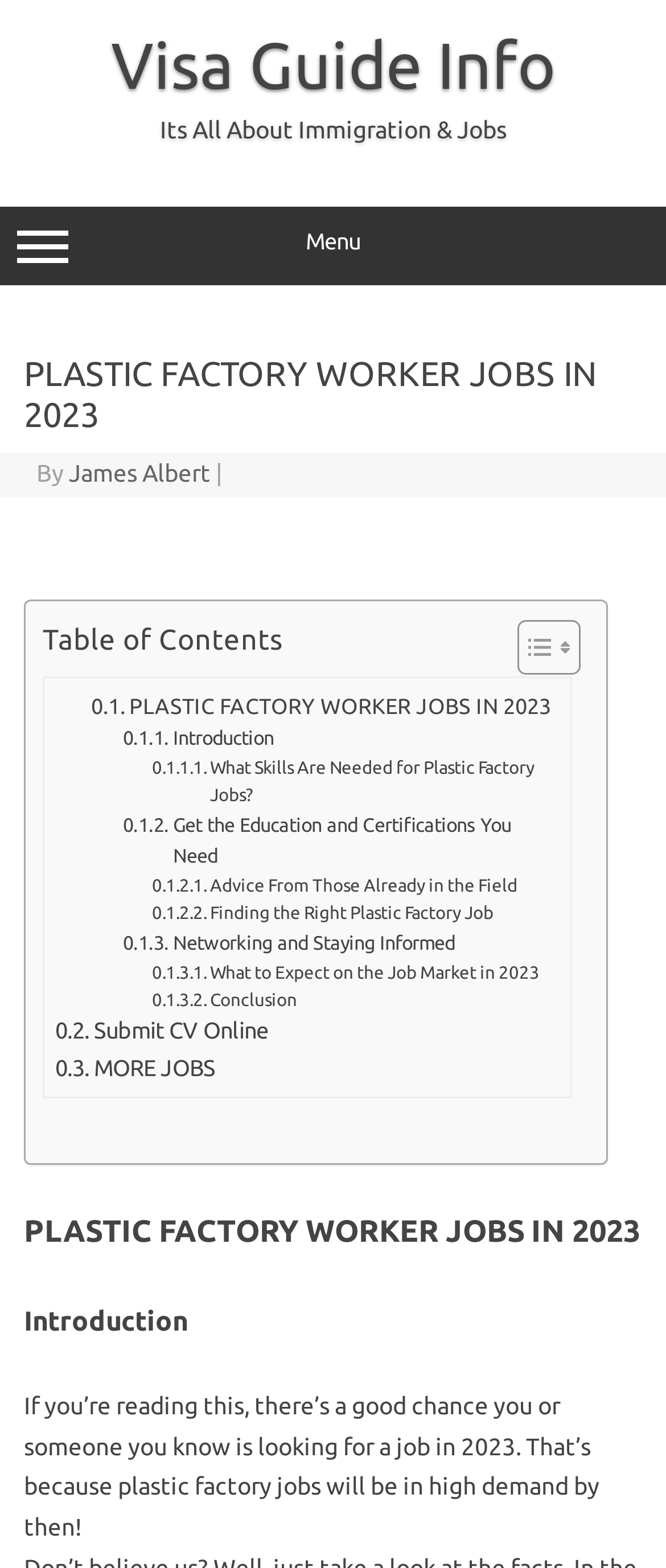Can you pinpoint the bounding box coordinates for the clickable element required for this instruction: "Toggle the table of content"? The coordinates should be four float numbers between 0 and 1, i.e., [left, top, right, bottom].

[0.738, 0.394, 0.859, 0.431]